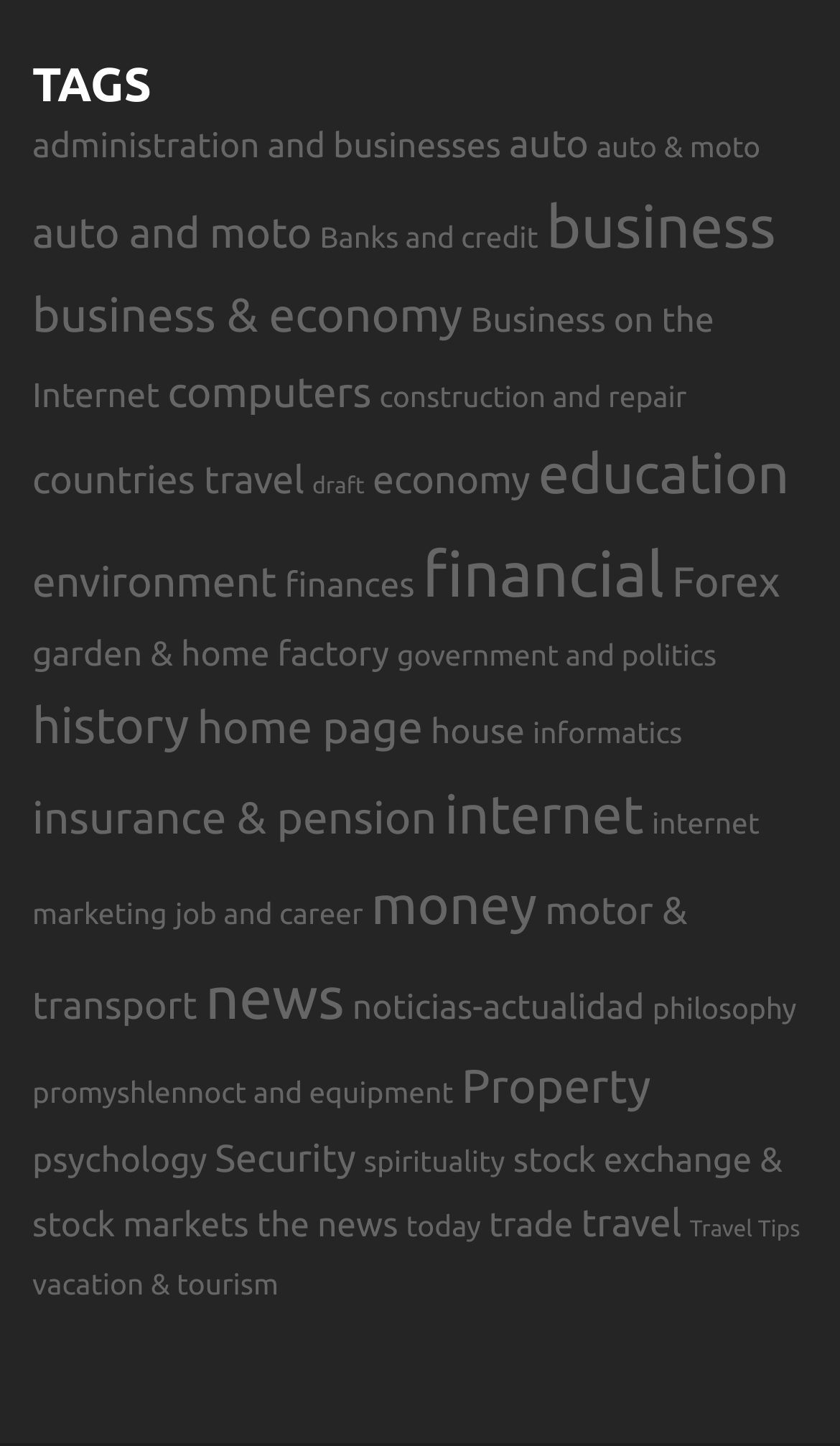Provide the bounding box coordinates for the UI element described in this sentence: "history". The coordinates should be four float values between 0 and 1, i.e., [left, top, right, bottom].

[0.038, 0.482, 0.225, 0.521]